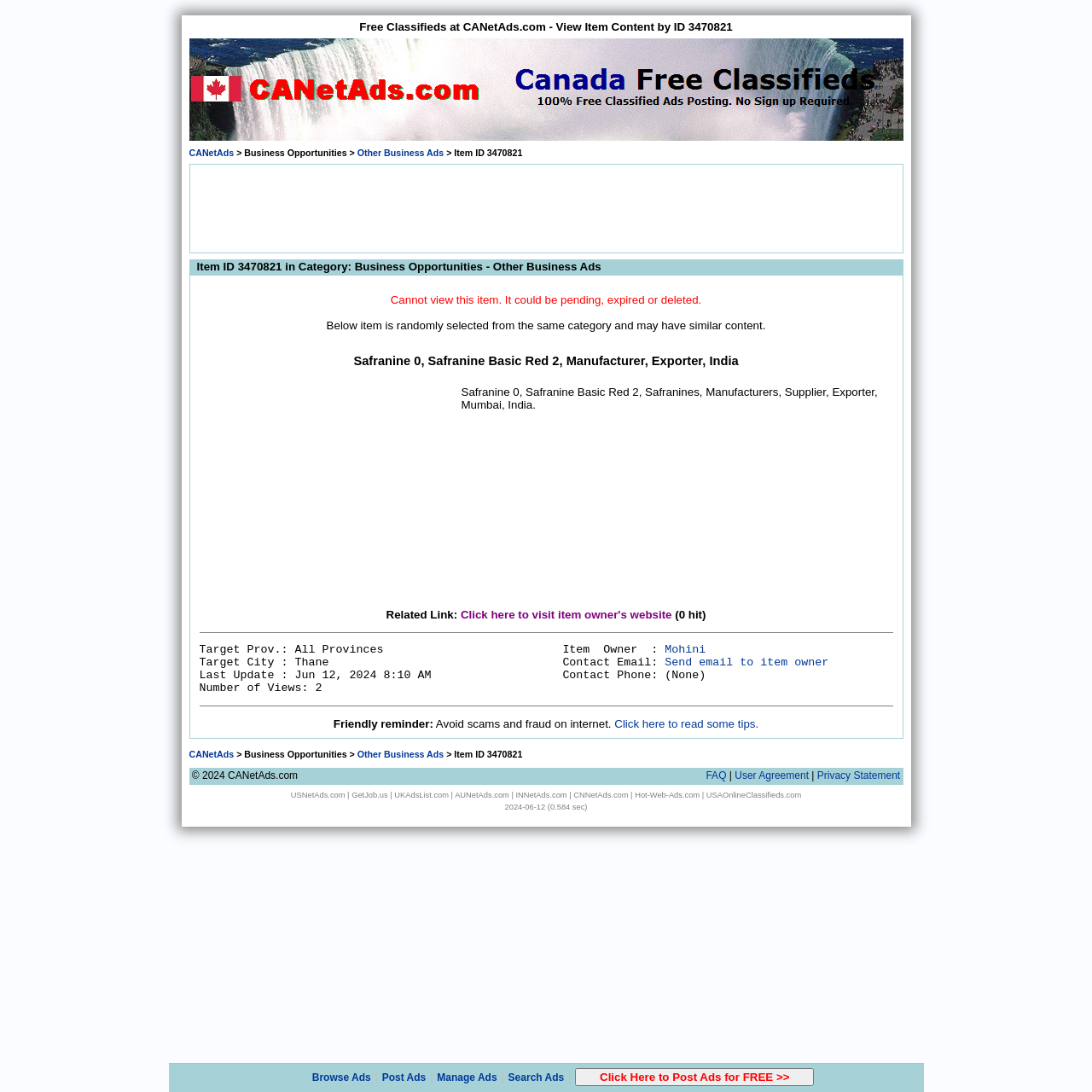Determine the bounding box coordinates of the clickable element to complete this instruction: "Read some tips to avoid scams and fraud". Provide the coordinates in the format of four float numbers between 0 and 1, [left, top, right, bottom].

[0.563, 0.657, 0.695, 0.668]